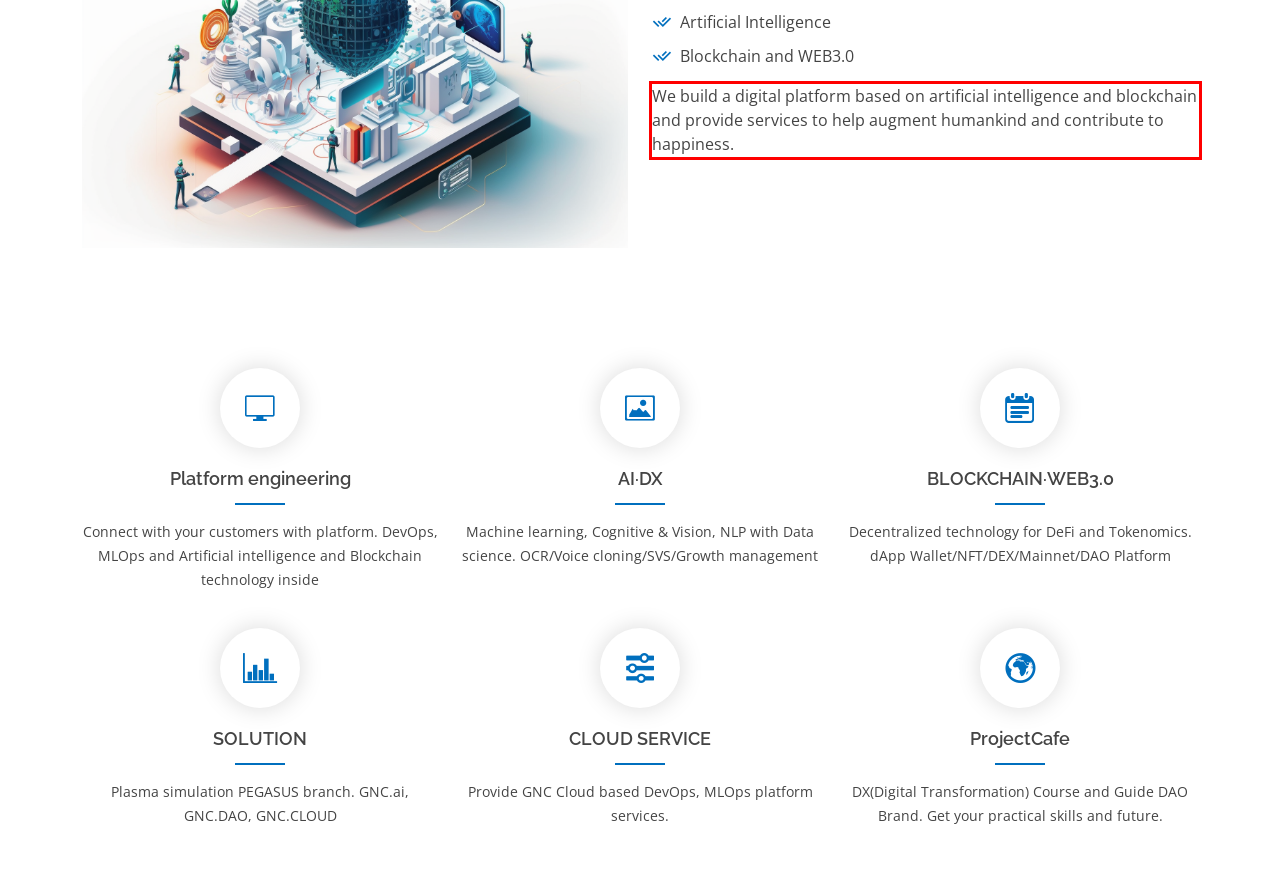Identify the red bounding box in the webpage screenshot and perform OCR to generate the text content enclosed.

We build a digital platform based on artificial intelligence and blockchain and provide services to help augment humankind and contribute to happiness.